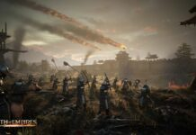What is the atmosphere of the battlefield scene?
Please provide a comprehensive and detailed answer to the question.

The caption describes the atmosphere of the battlefield scene as 'dramatic' and 'filled with smoke and chaos', which implies a sense of intensity and turmoil.